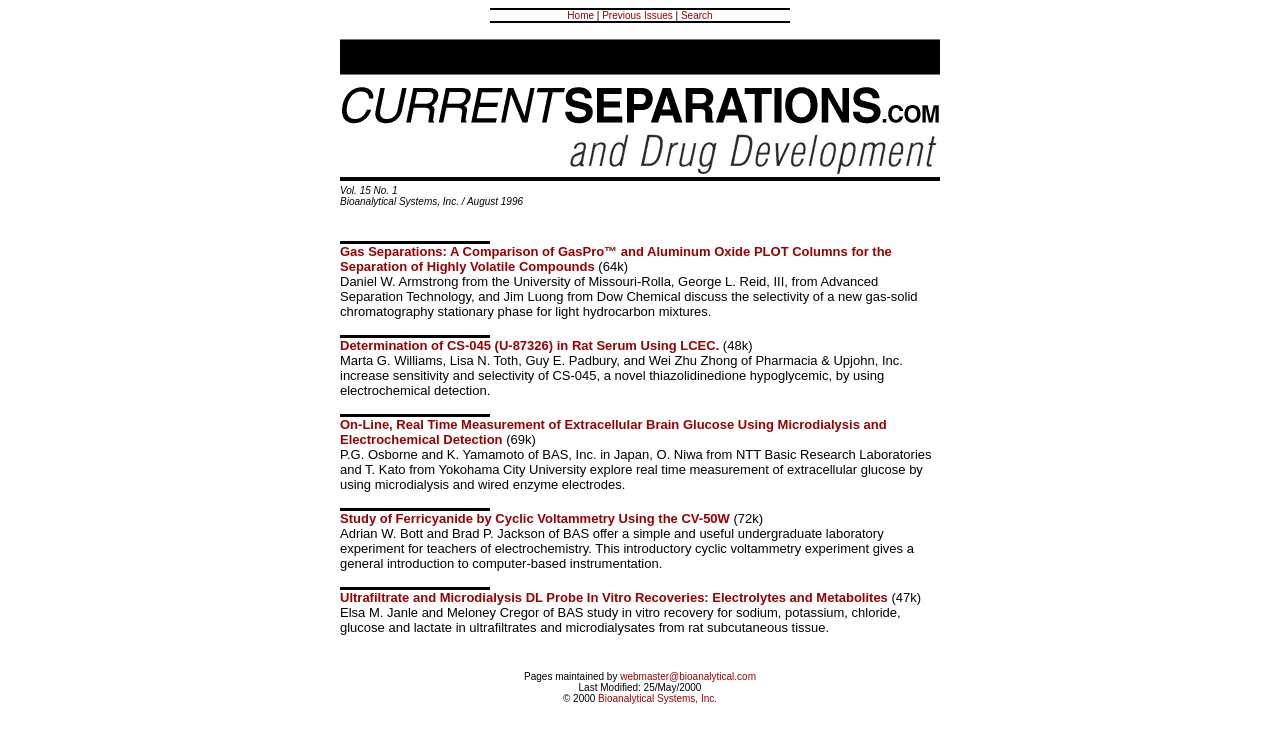Describe every aspect of the webpage in a detailed manner.

The webpage is titled "Current Separations Vol.15 No.1" and appears to be a scientific journal or publication. At the top, there is a navigation bar with links to "Home", "Previous Issues", and "Search", accompanied by two small images. Below this, there is a banner image spanning the width of the page.

The main content of the page is divided into sections, each containing a title, a brief summary, and a link to a scientific article. There are five articles in total, each with a title, author names, and a brief abstract. The articles are related to bioanalytical systems, gas separations, and electrochemical detection.

The first article, "Gas Separations: A Comparison of GasPro and Aluminum Oxide PLOT Columns for the Separation of Highly Volatile Compounds", is written by Daniel W. Armstrong and others. The second article, "Determination of CS-045 (U-87326) in Rat Serum Using LCEC", is written by Marta G. Williams and others. The third article, "On-Line, Real Time Measurement of Extracellular Brain Glucose Using Microdialysis and Electrochemical Detection", is written by P.G. Osborne and others. The fourth article, "Study of Ferricyanide by Cyclic Voltammetry Using the CV-50W", is written by Adrian W. Bott and Brad P. Jackson. The fifth article, "Ultrafiltrate and Microdialysis DL Probe In Vitro Recoveries: Electrolytes and Metabolites", is written by Elsa M. Janle and Meloney Cregor.

At the bottom of the page, there is a footer section with a copyright notice, a link to the webmaster's email, and a link to Bioanalytical Systems, Inc.